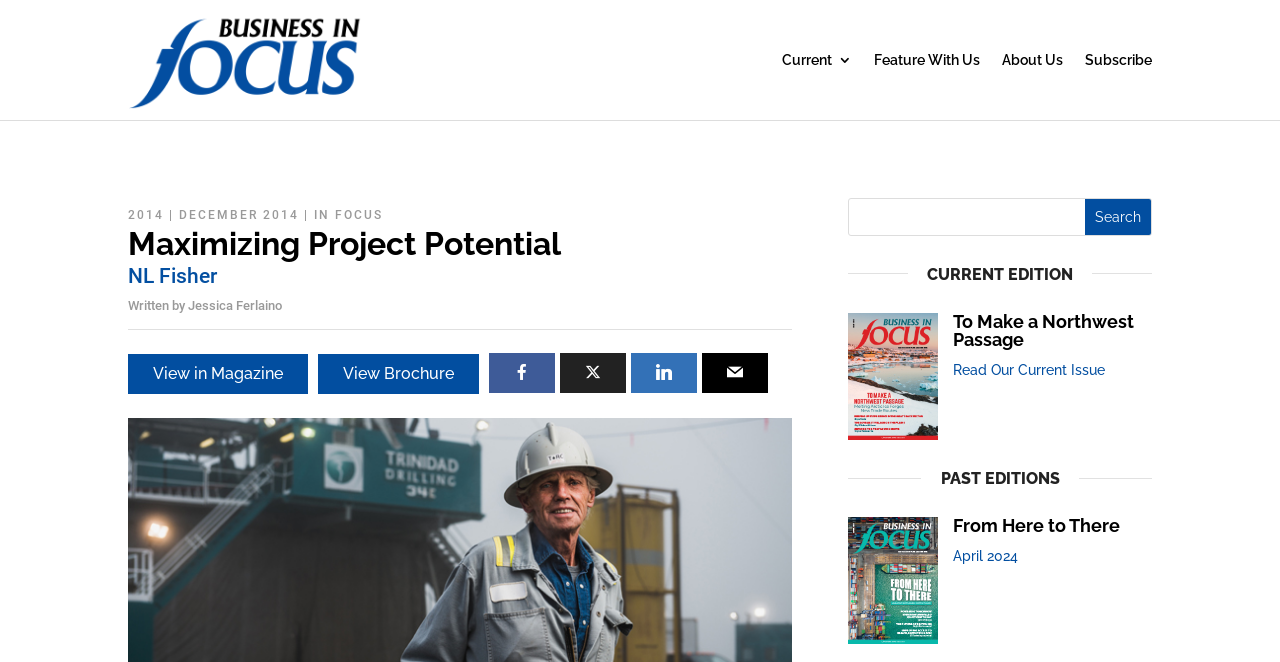Identify the bounding box for the UI element specified in this description: "USA ENTERTAINMENT TODAY". The coordinates must be four float numbers between 0 and 1, formatted as [left, top, right, bottom].

None